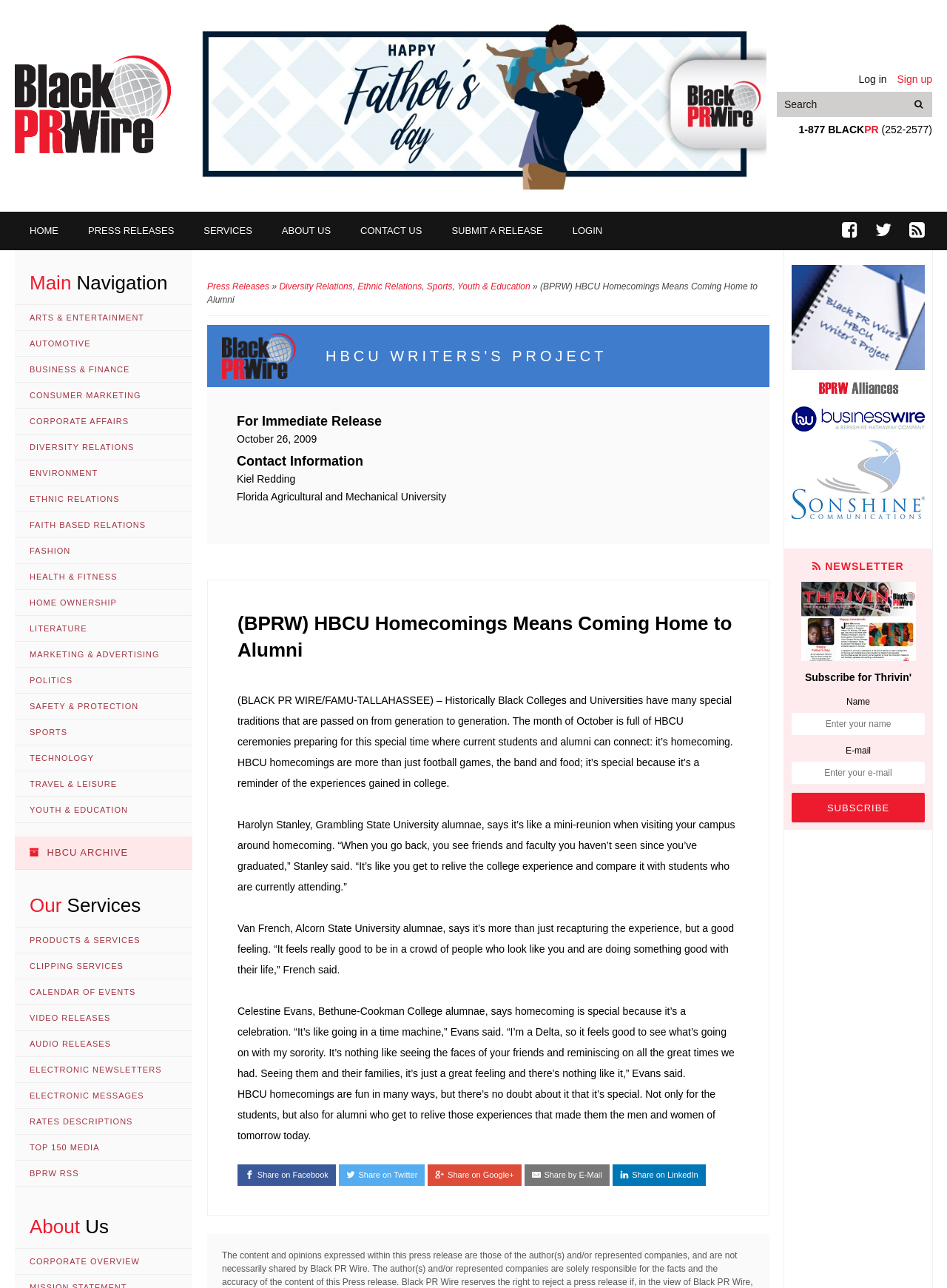Please give a succinct answer using a single word or phrase:
What social media platforms can you share the press release on?

Facebook, Twitter, Google+, LinkedIn